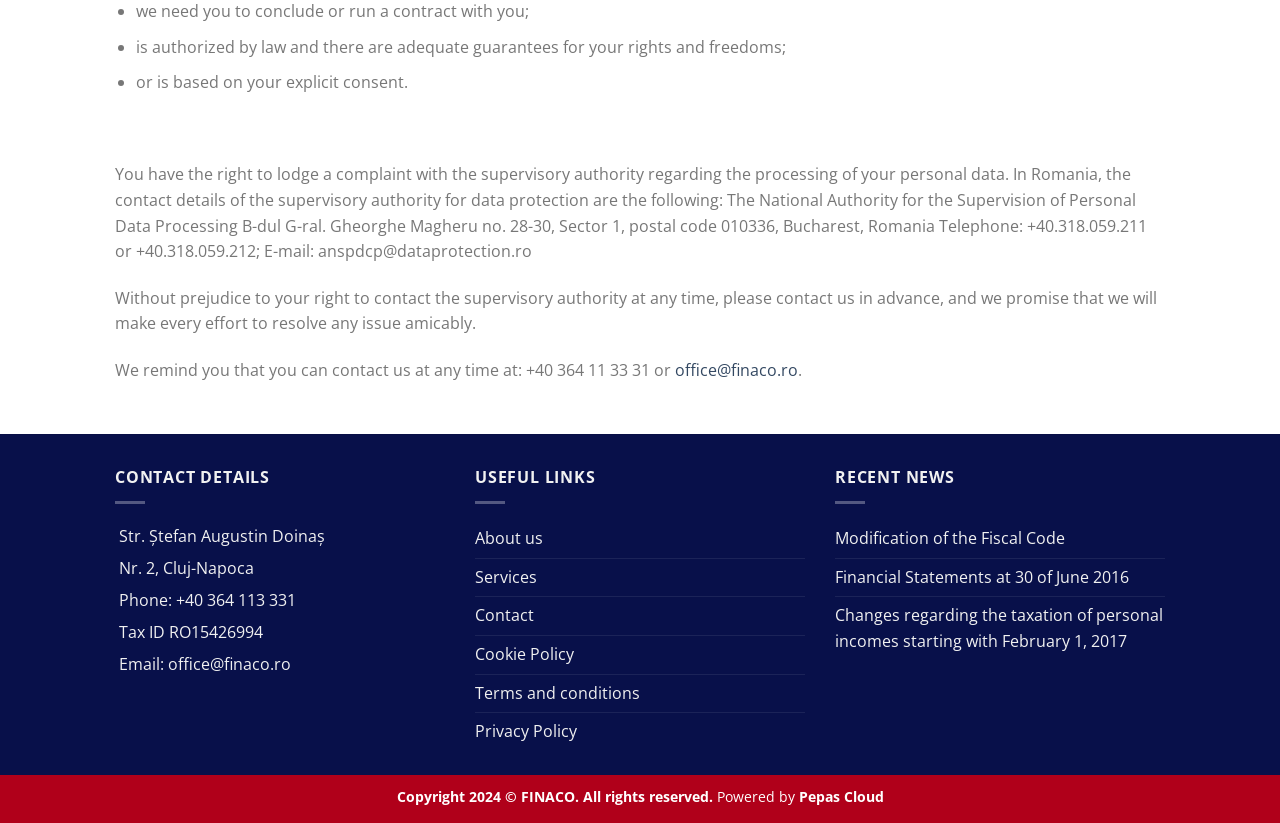Please find the bounding box coordinates of the element that you should click to achieve the following instruction: "view recent news about modification of the fiscal code". The coordinates should be presented as four float numbers between 0 and 1: [left, top, right, bottom].

[0.652, 0.632, 0.832, 0.678]